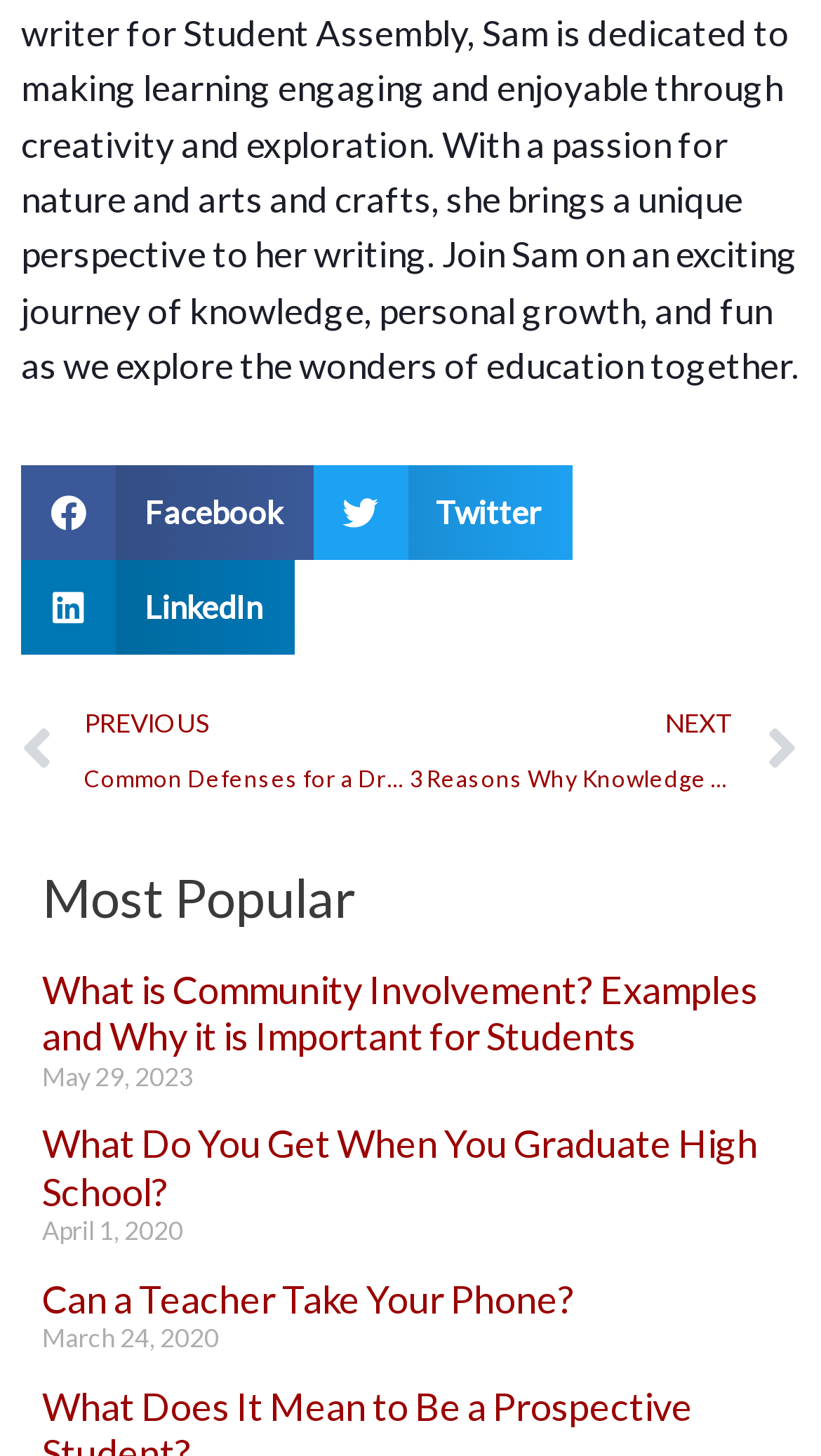Bounding box coordinates are to be given in the format (top-left x, top-left y, bottom-right x, bottom-right y). All values must be floating point numbers between 0 and 1. Provide the bounding box coordinate for the UI element described as: Twitter

[0.381, 0.319, 0.697, 0.384]